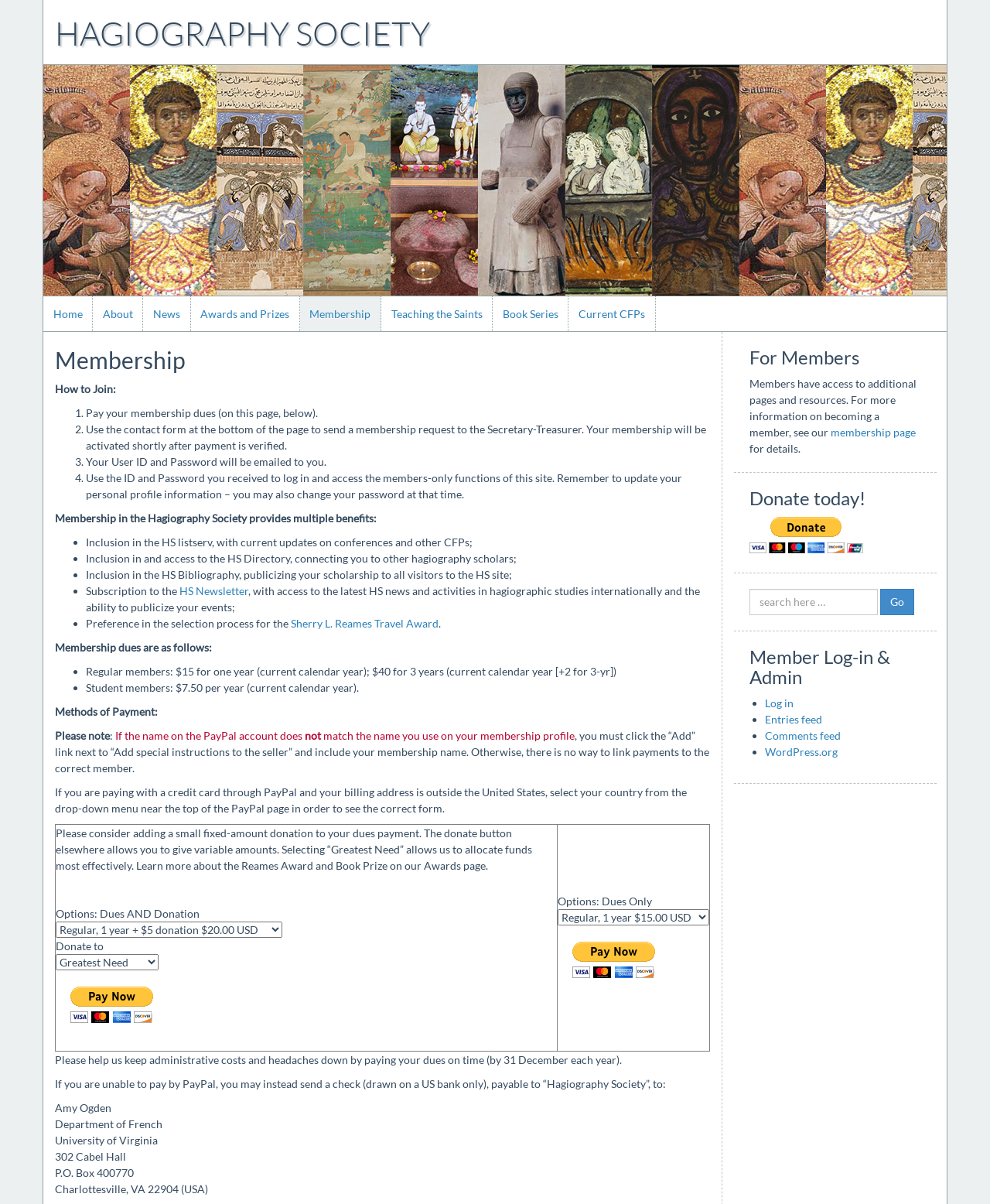Please provide a short answer using a single word or phrase for the question:
What is the membership dues for regular members for one year?

$15